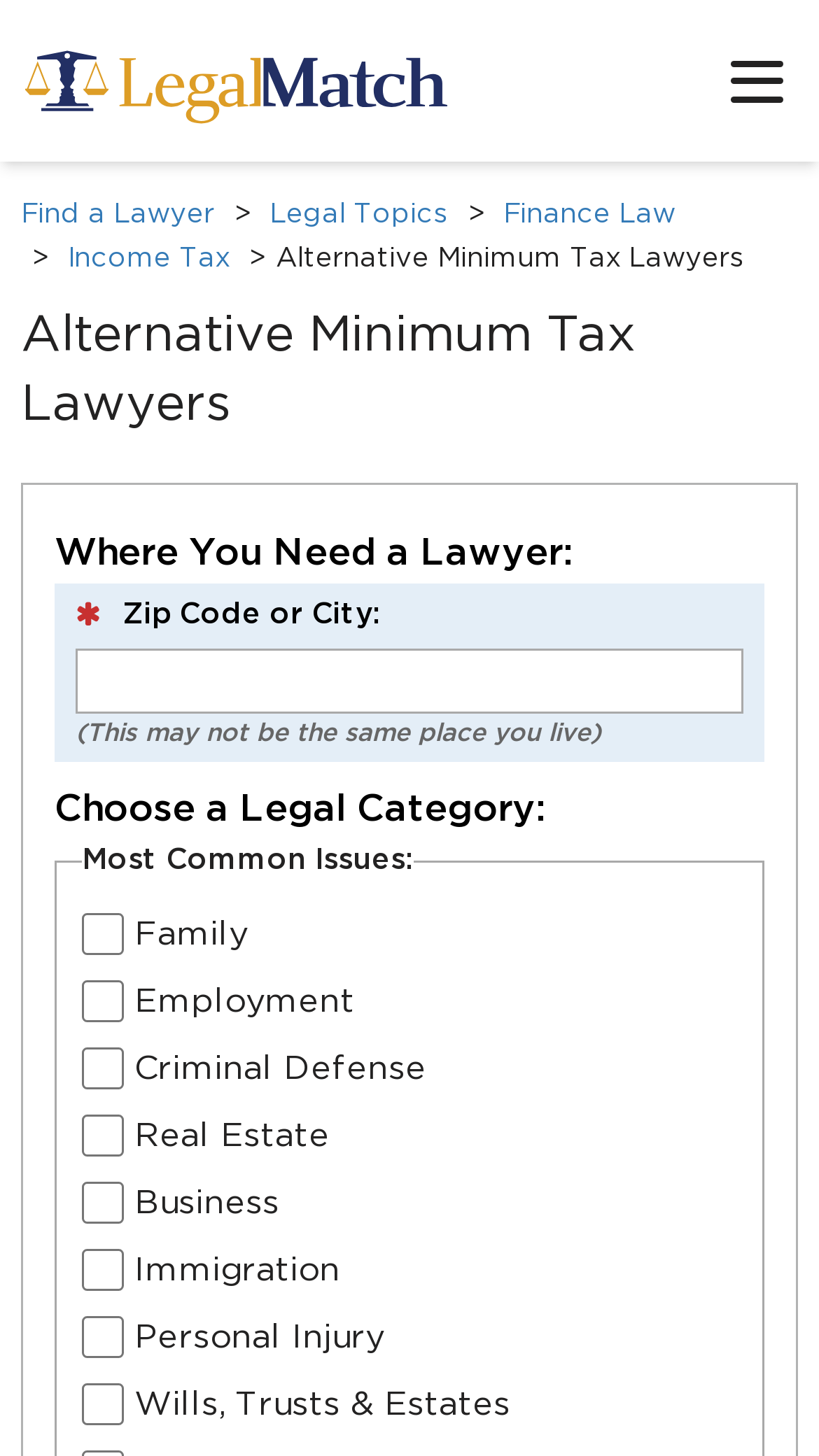Answer in one word or a short phrase: 
What is the logo of the website?

LegalMatch Logo